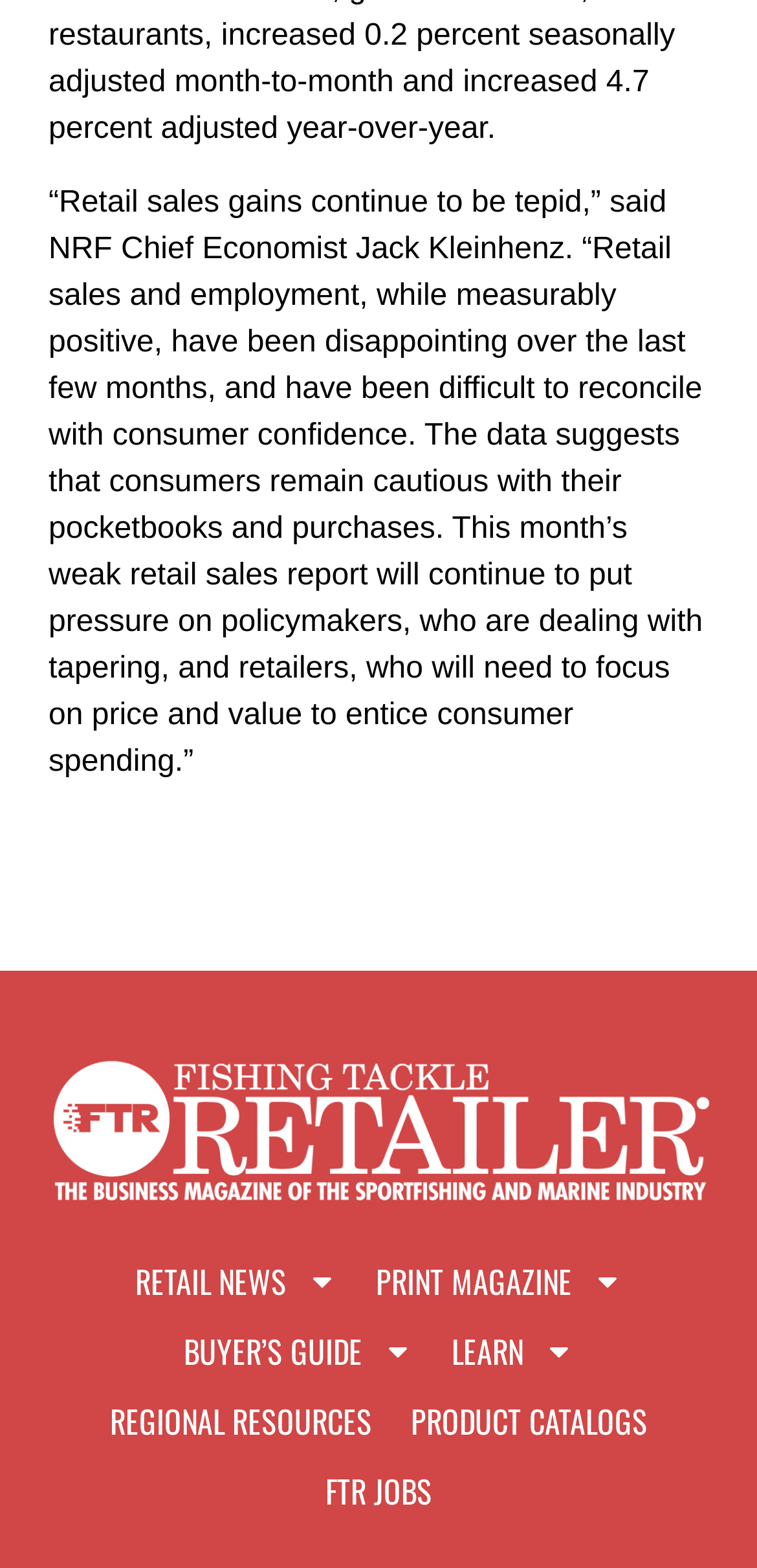Who is the NRF Chief Economist? Observe the screenshot and provide a one-word or short phrase answer.

Jack Kleinhenz